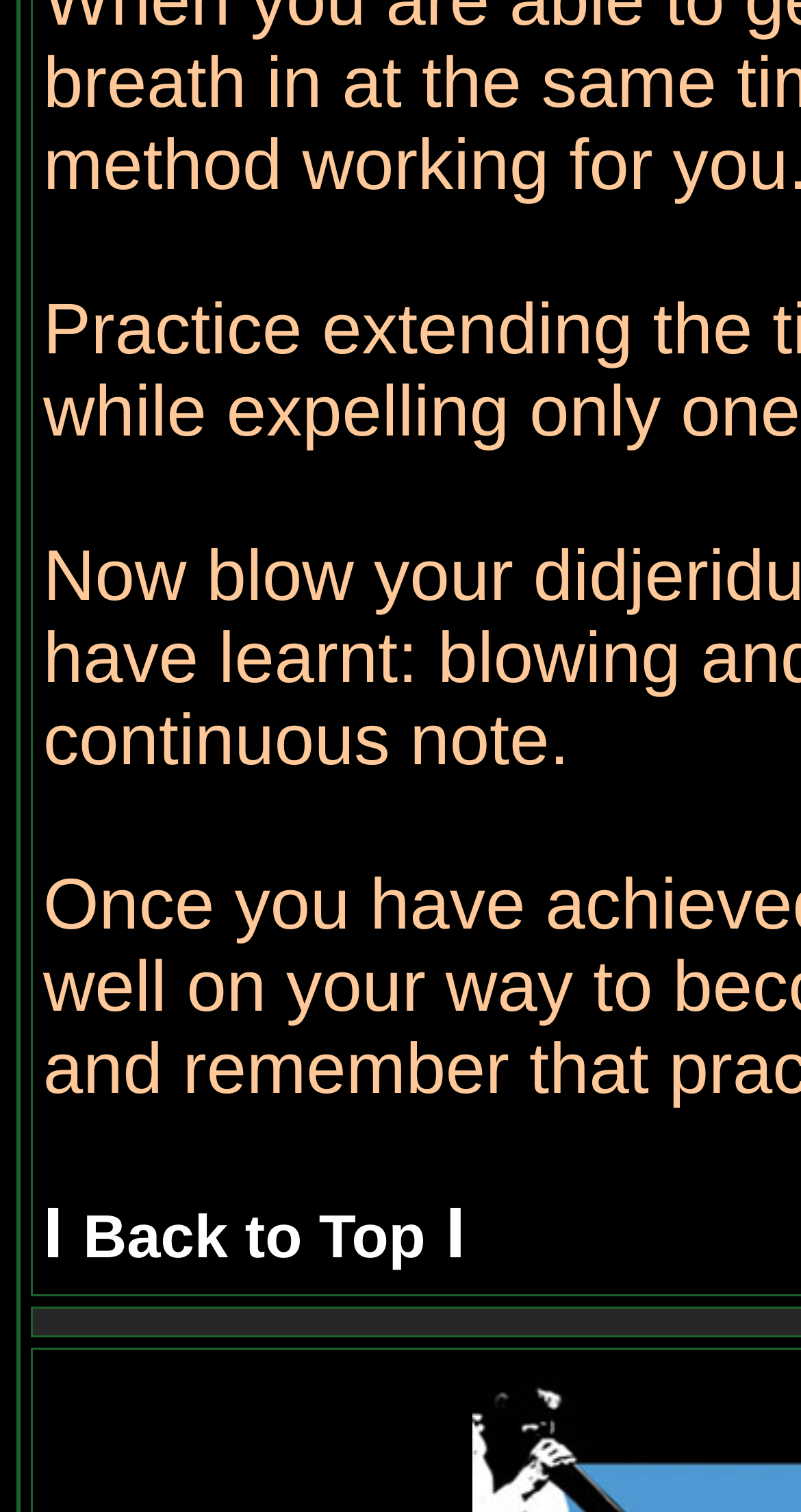Extract the bounding box coordinates of the UI element described: "Back to Top". Provide the coordinates in the format [left, top, right, bottom] with values ranging from 0 to 1.

[0.104, 0.796, 0.531, 0.841]